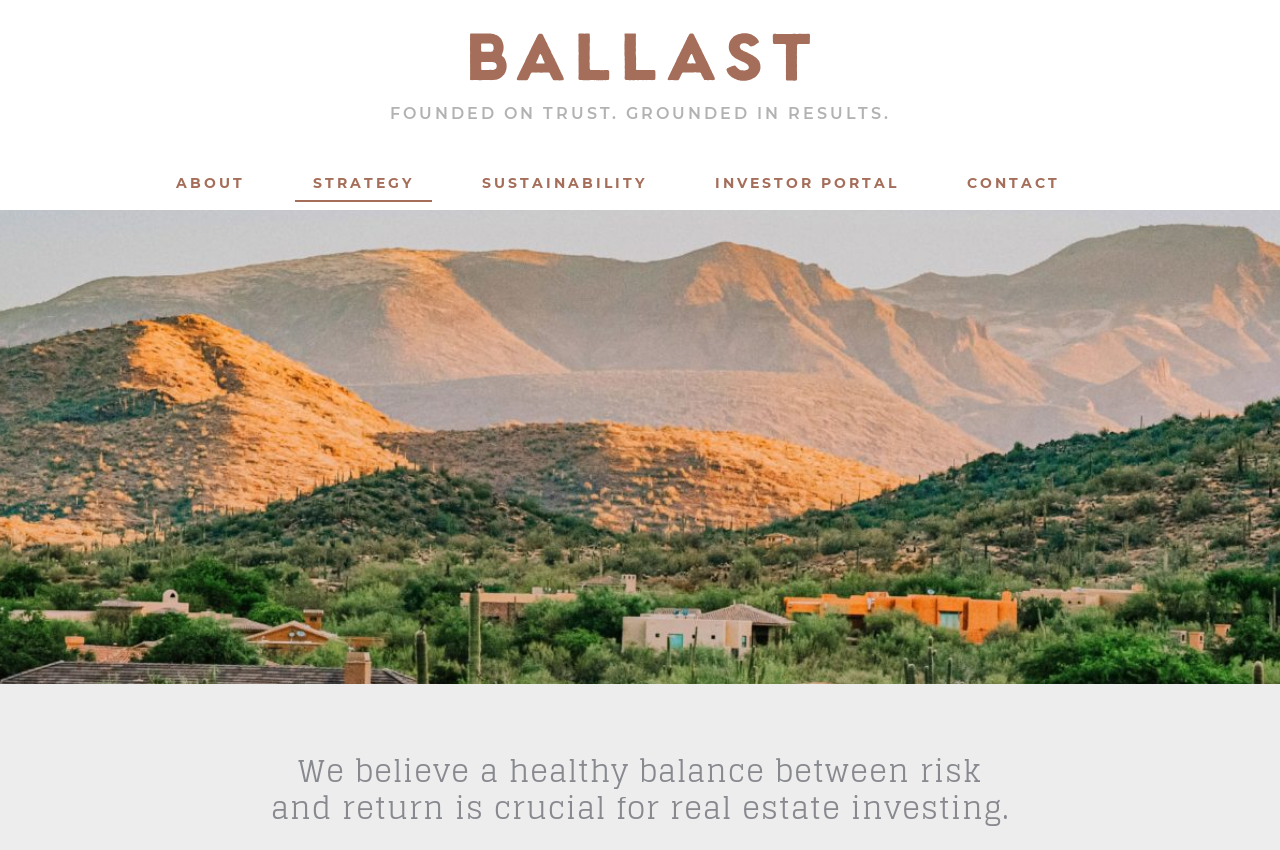What is the position of the image on the page?
Based on the image, answer the question in a detailed manner.

According to the bounding box coordinates of the image element, its top-left corner is at (0.367, 0.038) and its bottom-right corner is at (0.633, 0.096), which suggests that the image is located at the top-right section of the page.